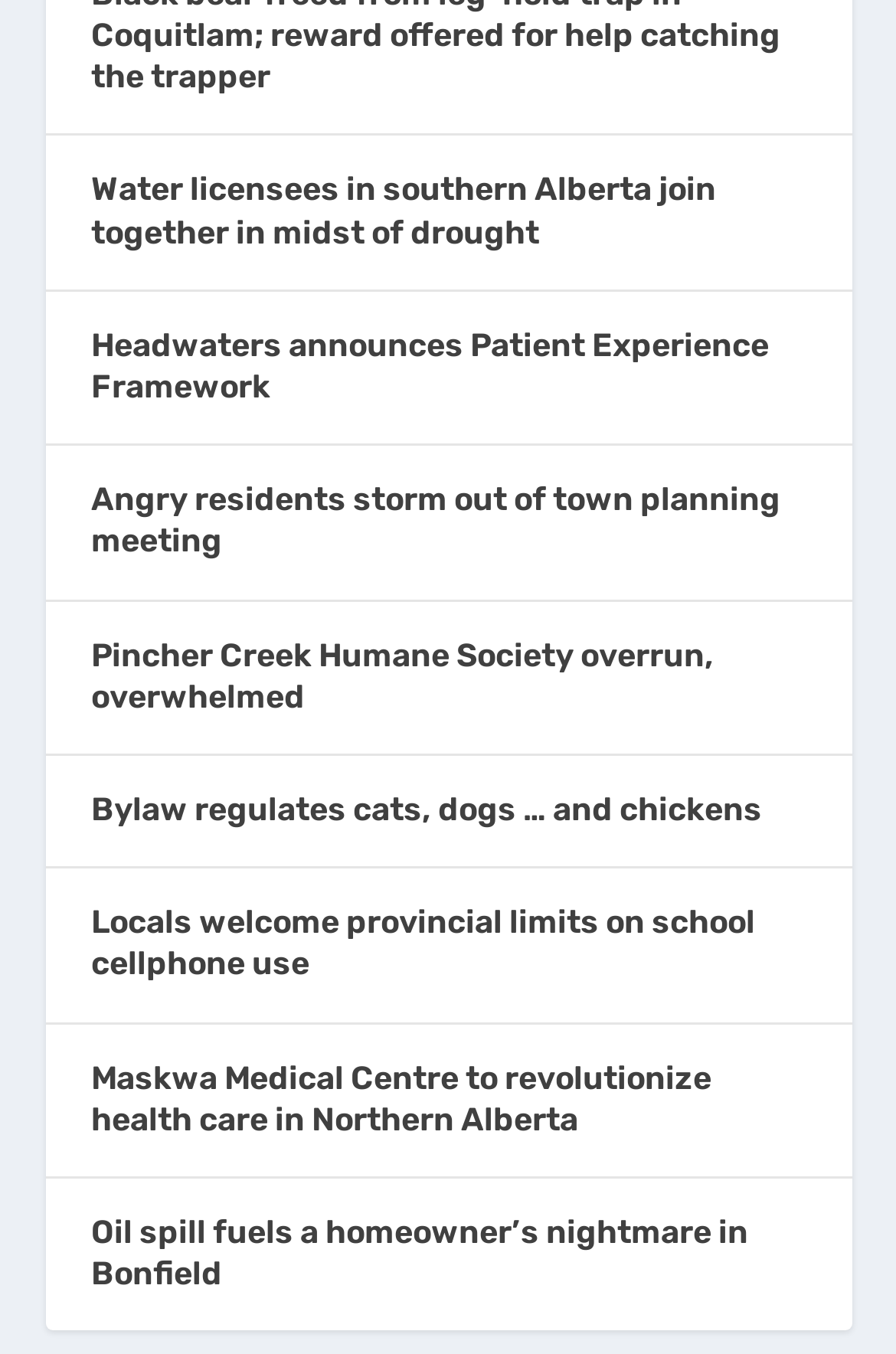Examine the image carefully and respond to the question with a detailed answer: 
Are there any articles about local government on this page?

I searched for keywords related to local government in the OCR text of the link elements. I found the keyword 'town planning' in the title of one article and 'Bylaw' in another, indicating that there are articles about local government on this page.